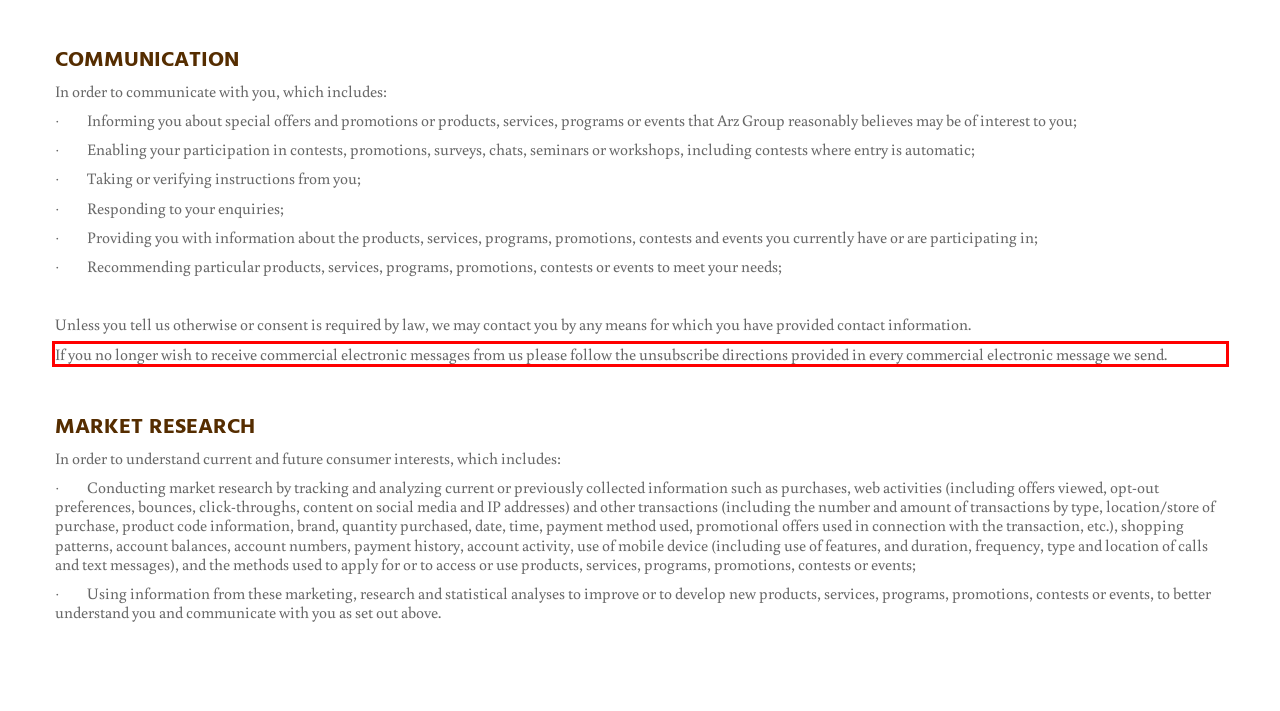You are given a screenshot with a red rectangle. Identify and extract the text within this red bounding box using OCR.

If you no longer wish to receive commercial electronic messages from us please follow the unsubscribe directions provided in every commercial electronic message we send.